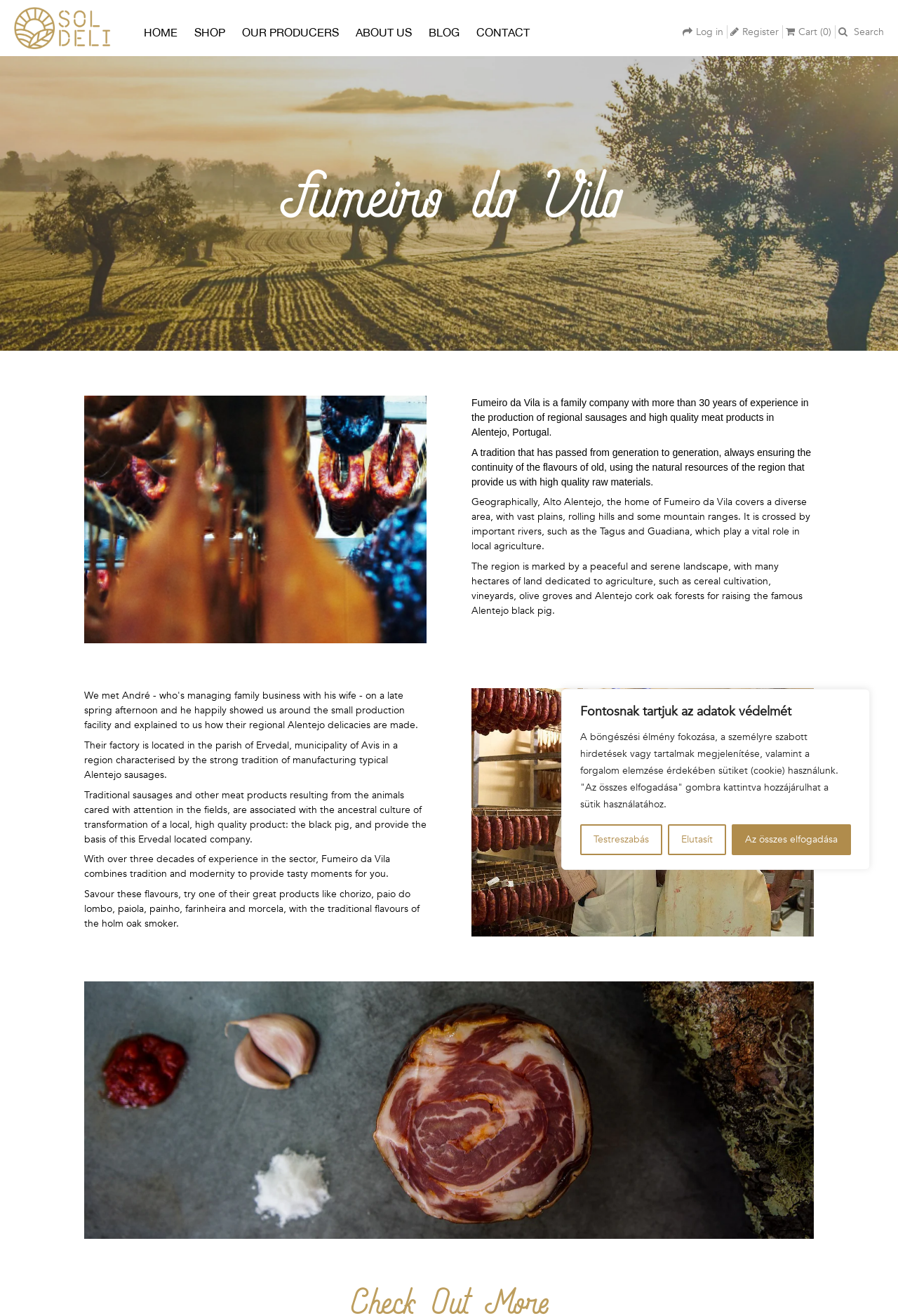Create a full and detailed caption for the entire webpage.

The webpage is about Fumeiro da Vila, a family company that produces regional sausages and high-quality meat products in Alentejo, Portugal. At the top of the page, there is a notification bar with a message about using cookies to enhance the browsing experience, with buttons to customize, reject, or accept all cookies.

Below the notification bar, there is a top navigation menu with links to different sections of the website, including "Organic Store", "HOME", "SHOP", "OUR PRODUCERS", "ABOUT US", "BLOG", and "CONTACT". On the right side of the navigation menu, there are links to log in, register, view the cart, and search.

The main content of the page is divided into two sections. On the left side, there is a heading "Fumeiro da Vila" followed by a brief introduction to the company, describing its experience and tradition in producing regional sausages and meat products.

On the right side, there is a series of paragraphs that provide more information about the company and its products. The text describes the region of Alto Alentejo, where the company is located, and its natural resources, including rivers and agricultural land. It also mentions the company's factory location and its tradition of manufacturing typical Alentejo sausages.

Below the text, there is a large image that takes up most of the width of the page. The image is likely related to the company's products or production process.

Overall, the webpage provides an introduction to Fumeiro da Vila and its products, with a focus on the company's tradition, experience, and location in Alentejo, Portugal.